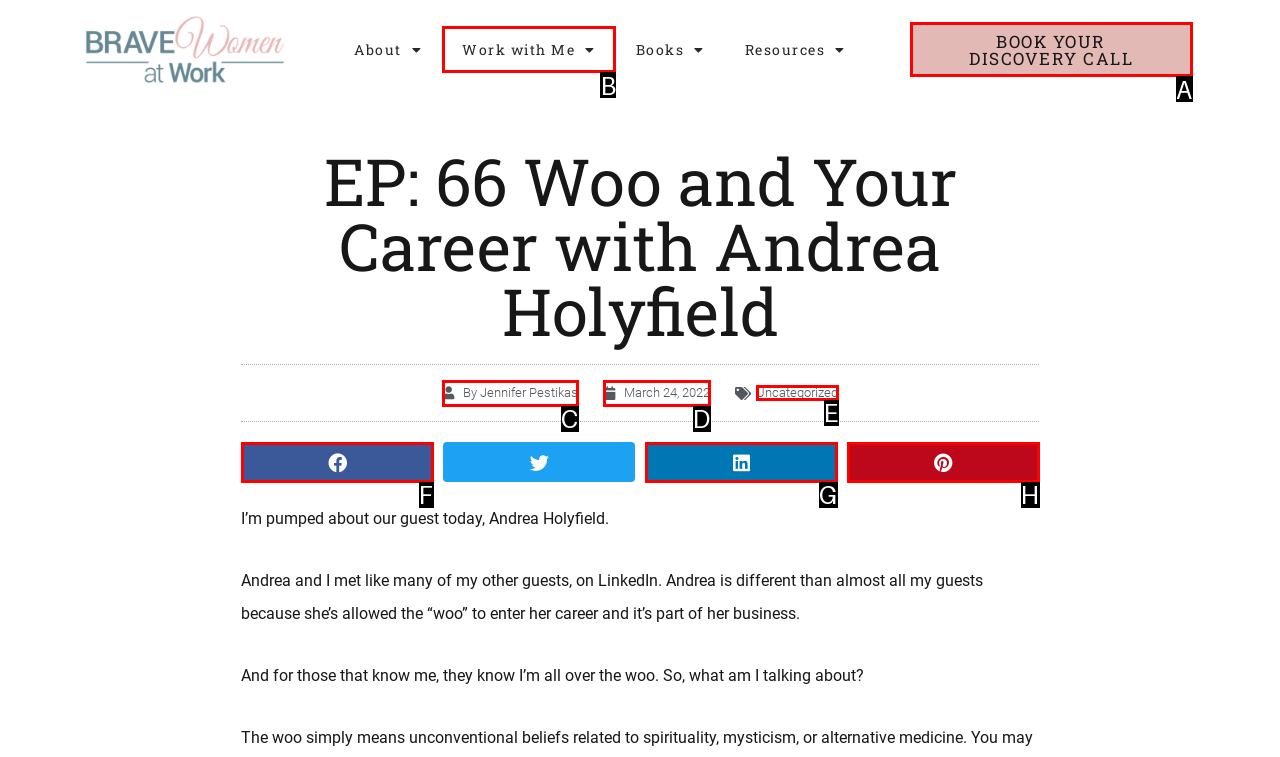Choose the letter that best represents the description: Uncategorized. Answer with the letter of the selected choice directly.

E